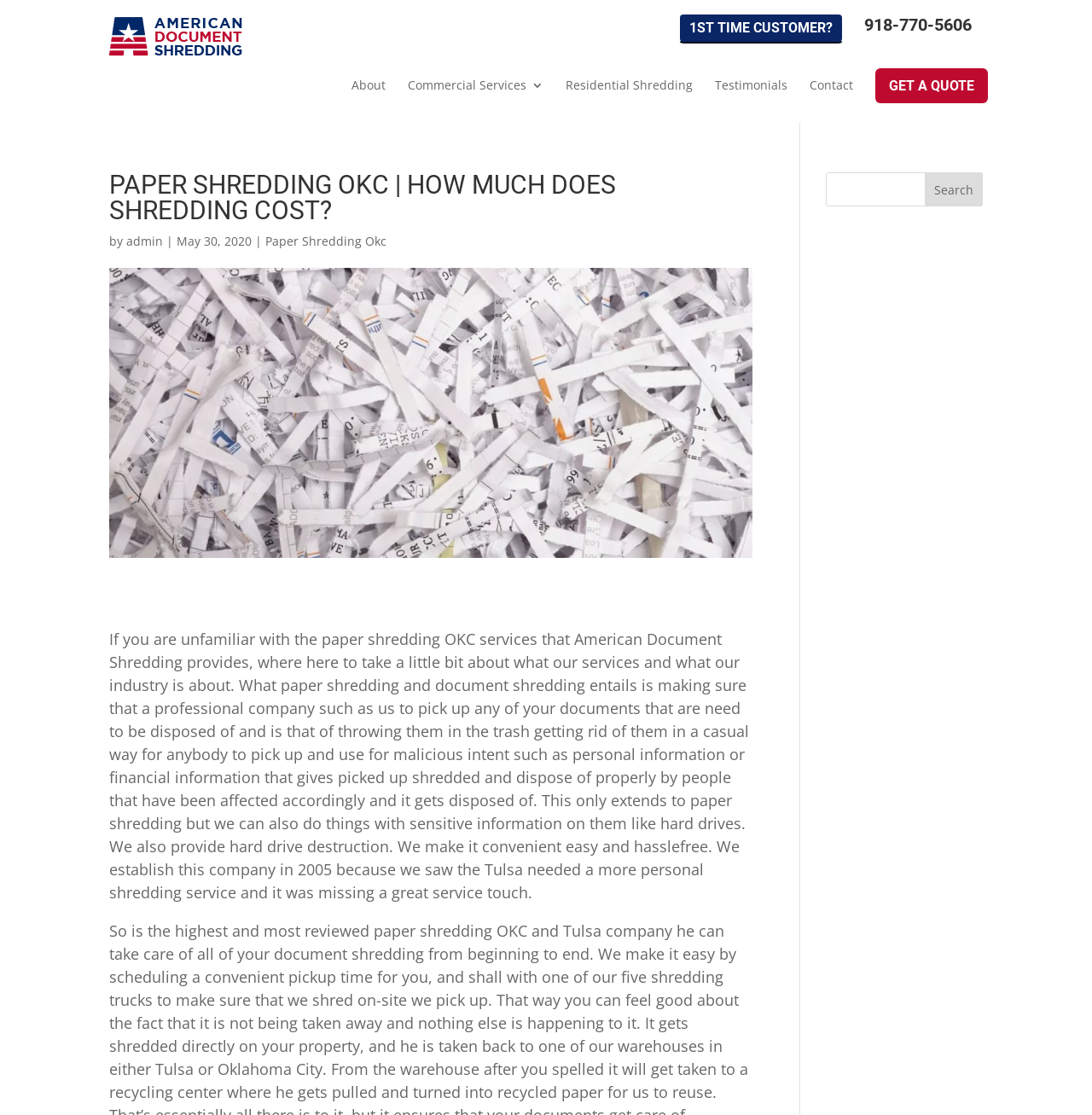When was the last article published?
Please provide a single word or phrase as the answer based on the screenshot.

May 30, 2020